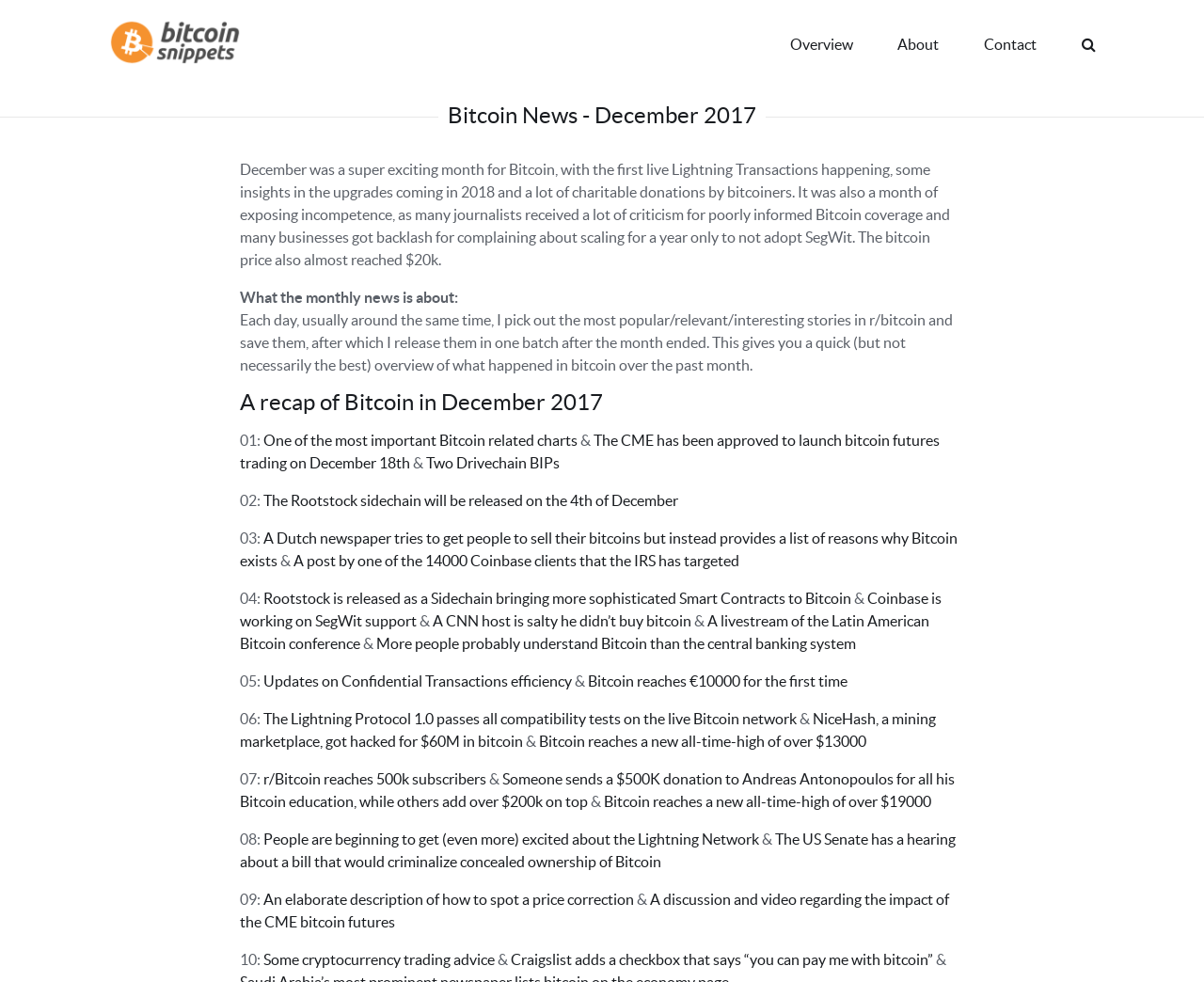What is the purpose of the webpage?
Please use the visual content to give a single word or phrase answer.

To provide a recap of Bitcoin news